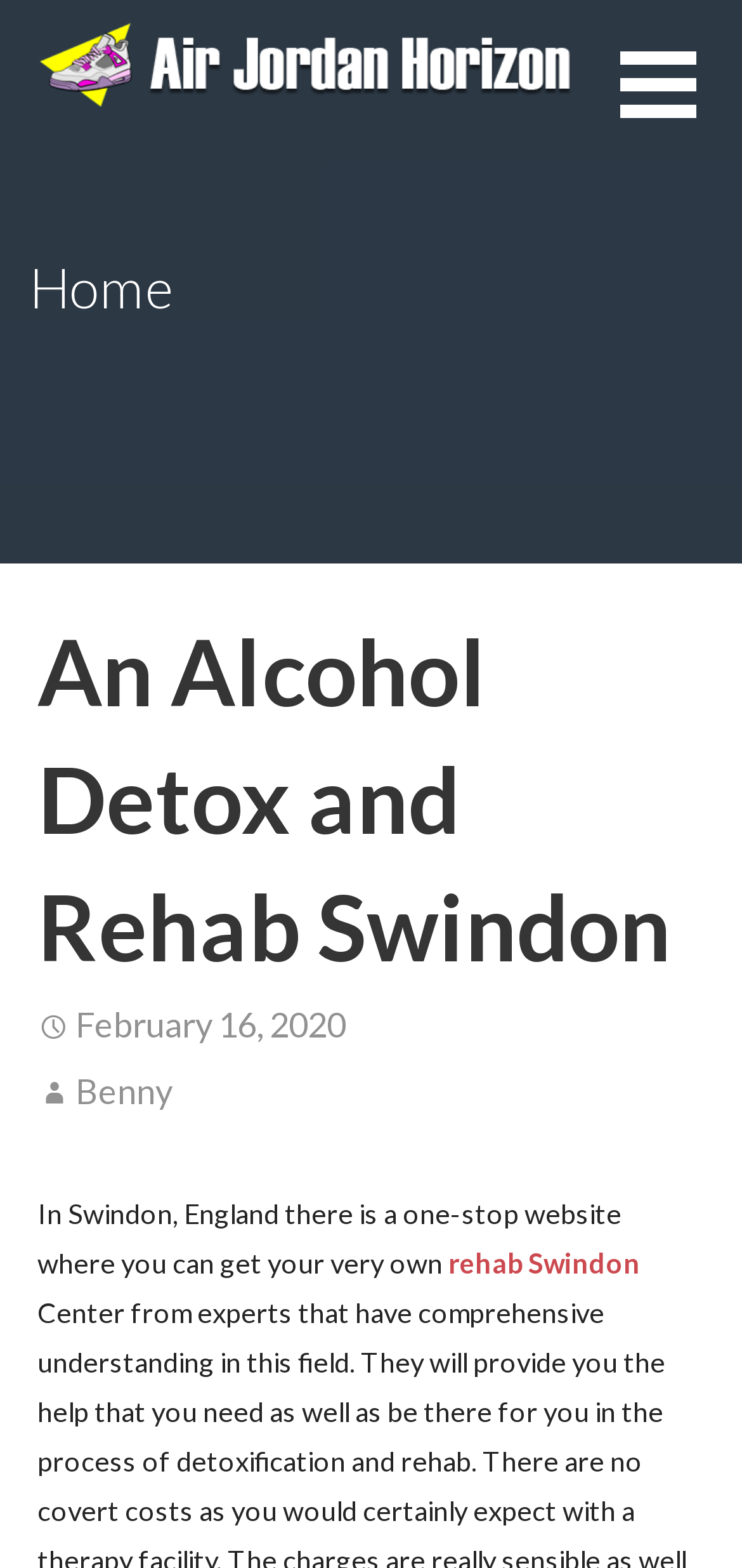Please find the bounding box for the UI component described as follows: "October 2023".

None